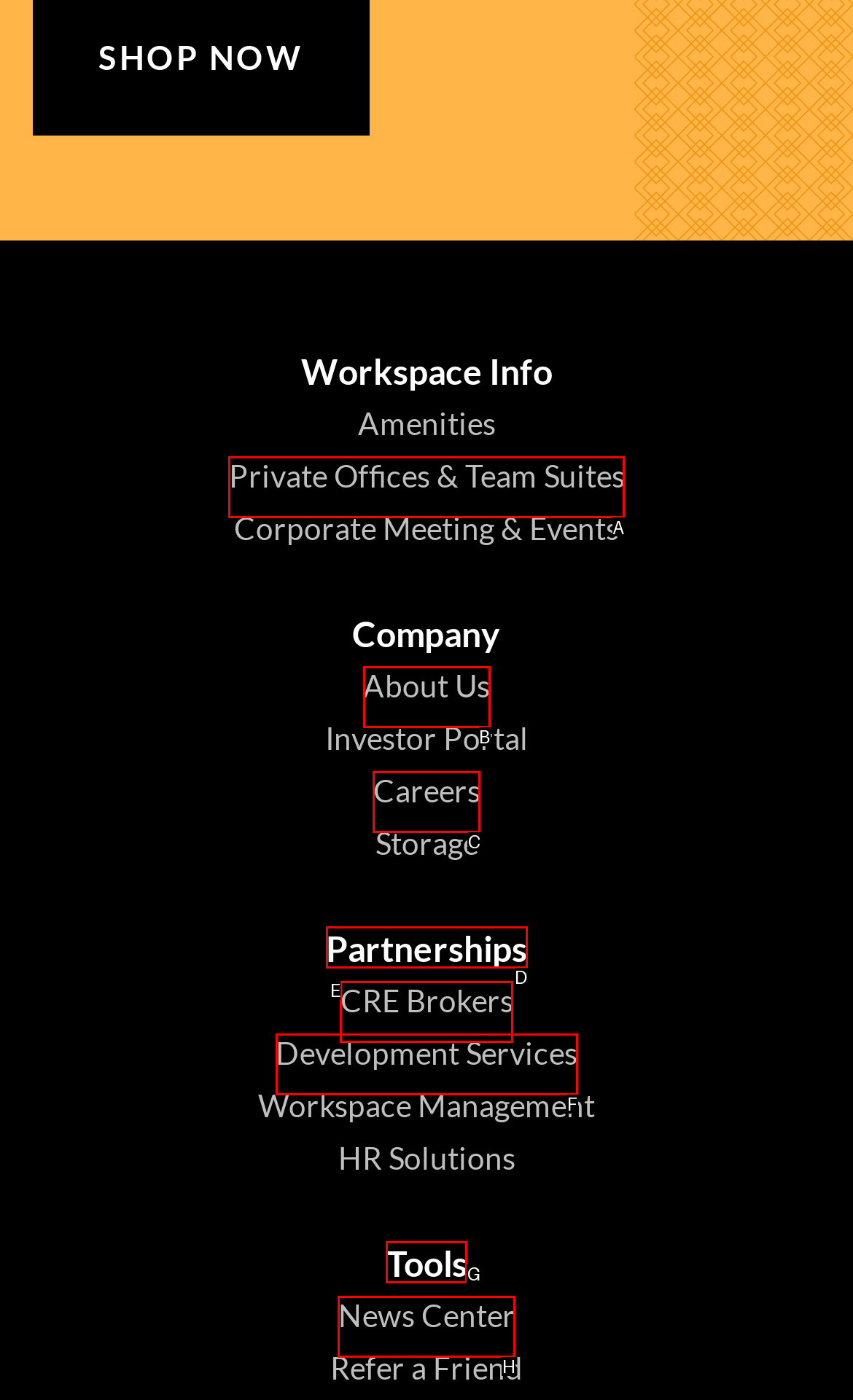Which UI element should you click on to achieve the following task: Learn about private offices and team suites? Provide the letter of the correct option.

A